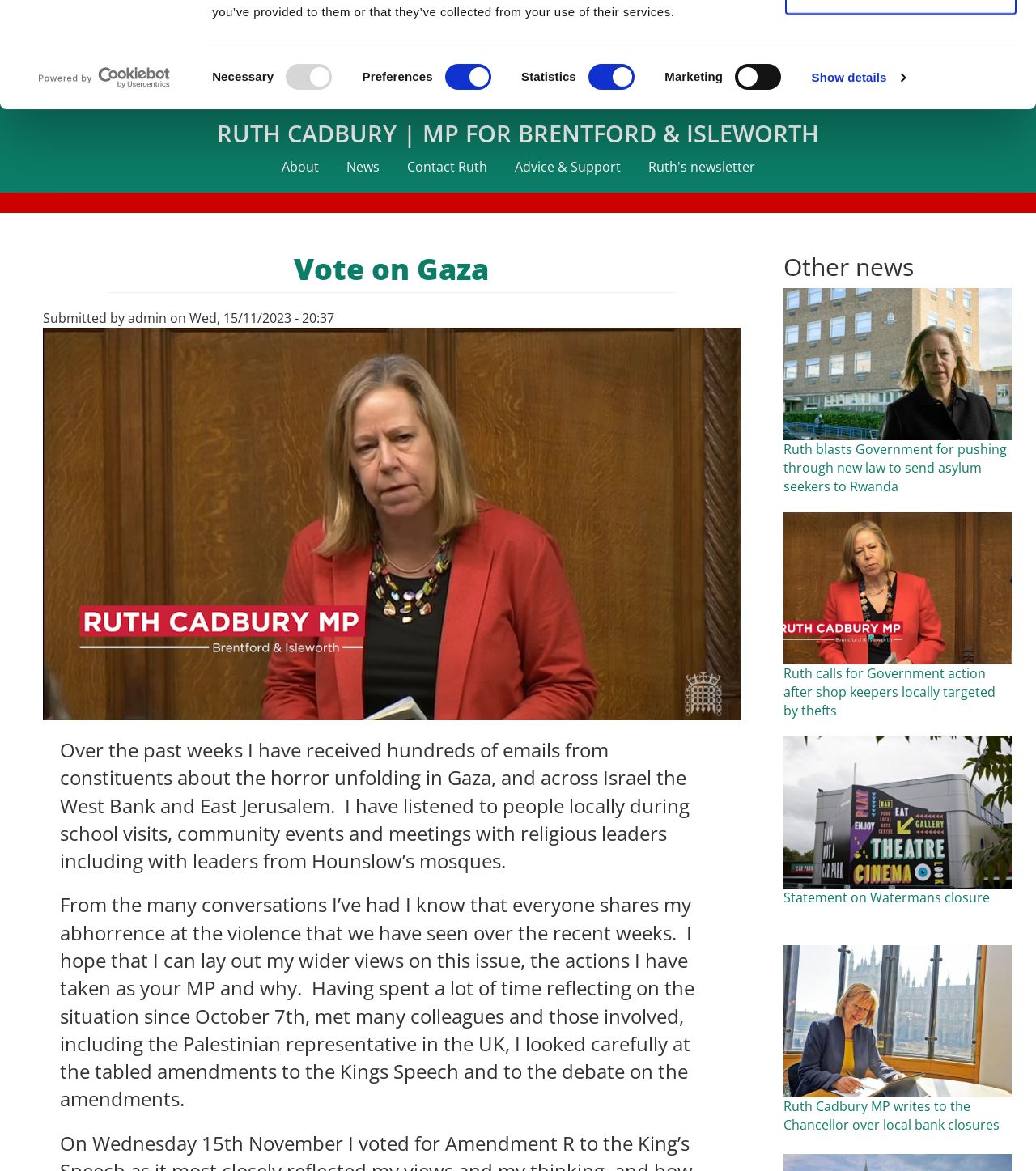Please answer the following question using a single word or phrase: What is the name of the MP?

Ruth Cadbury